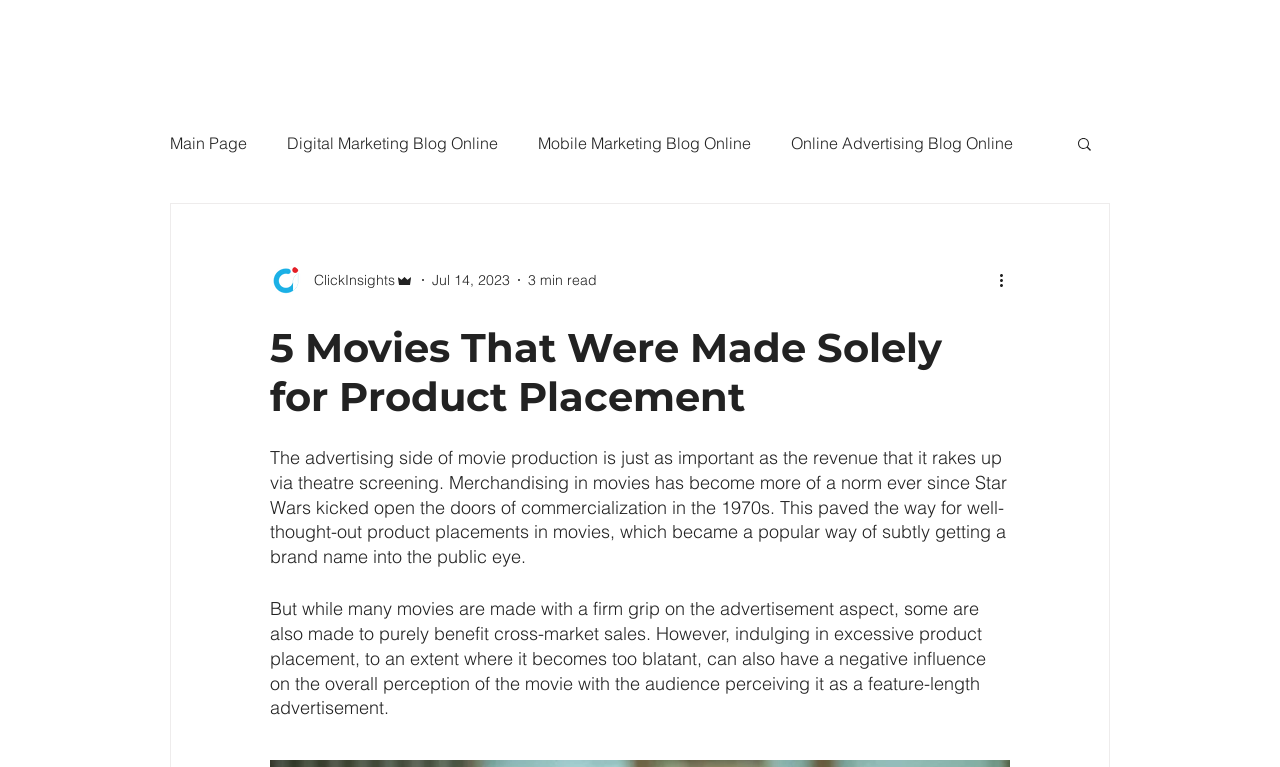Please respond to the question with a concise word or phrase:
What is the author of the article?

Not specified